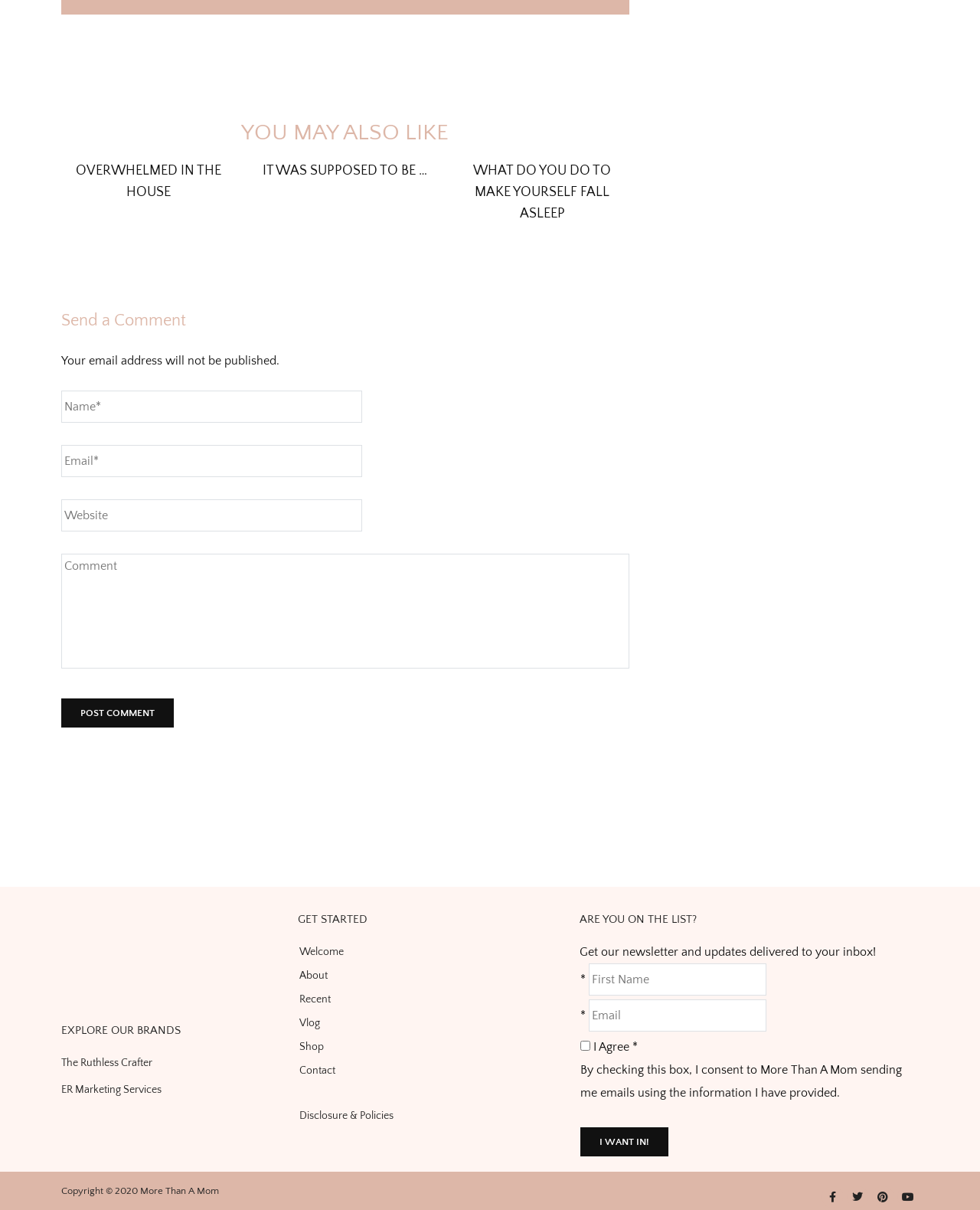Please specify the bounding box coordinates of the clickable region to carry out the following instruction: "Click on the 'OVERWHELMED IN THE HOUSE' link". The coordinates should be four float numbers between 0 and 1, in the format [left, top, right, bottom].

[0.077, 0.135, 0.226, 0.165]